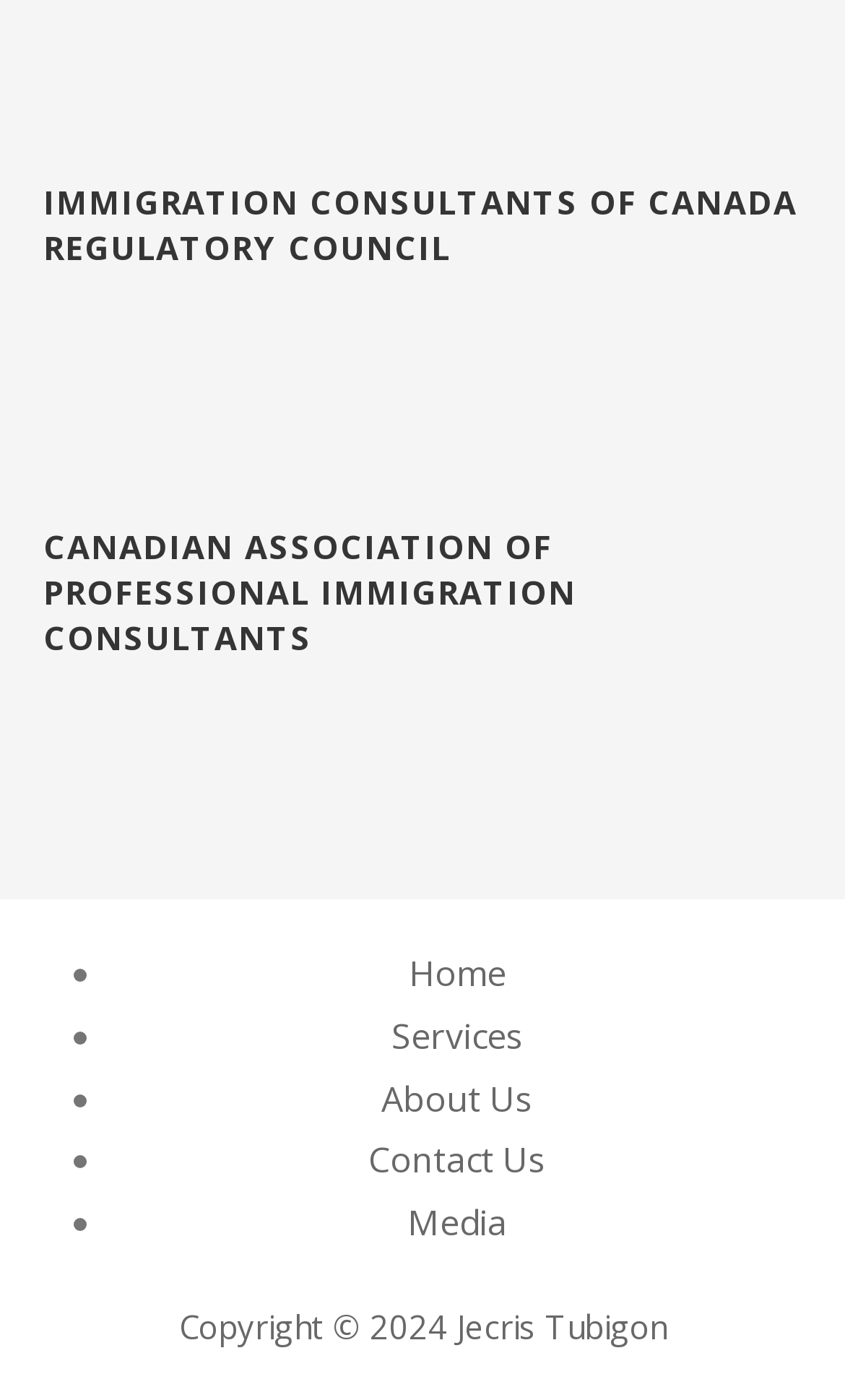Locate the coordinates of the bounding box for the clickable region that fulfills this instruction: "click the link to CANADIAN ASSOCIATION OF PROFESSIONAL IMMIGRATION CONSULTANTS".

[0.051, 0.375, 0.949, 0.472]